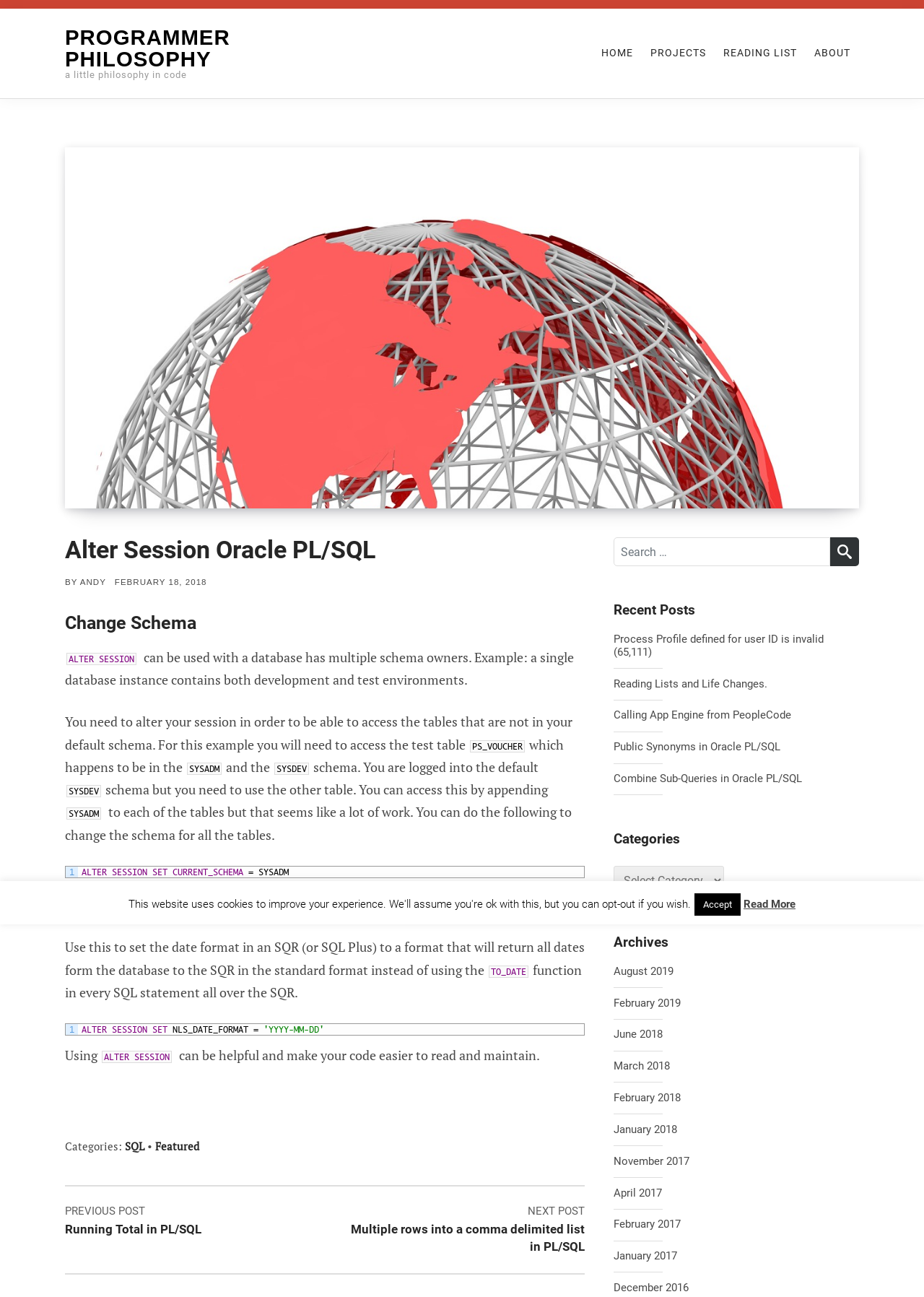Please determine the bounding box coordinates of the clickable area required to carry out the following instruction: "Click on the 'NEXT POST Multiple rows into a comma delimited list in PL/SQL' link". The coordinates must be four float numbers between 0 and 1, represented as [left, top, right, bottom].

[0.374, 0.926, 0.633, 0.968]